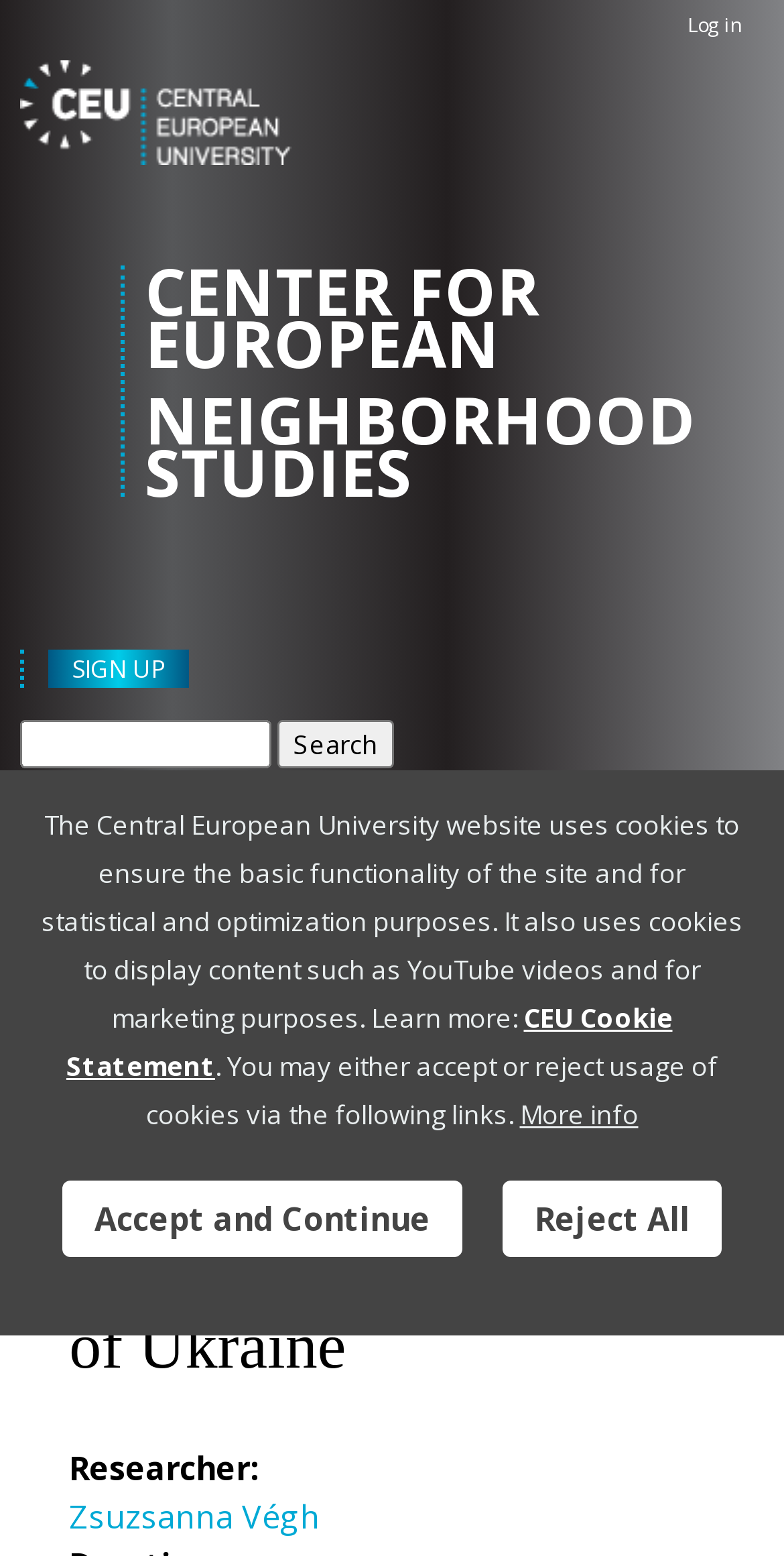What is the main heading of this webpage? Please extract and provide it.

CENTER FOR EUROPEAN
NEIGHBORHOOD STUDIES